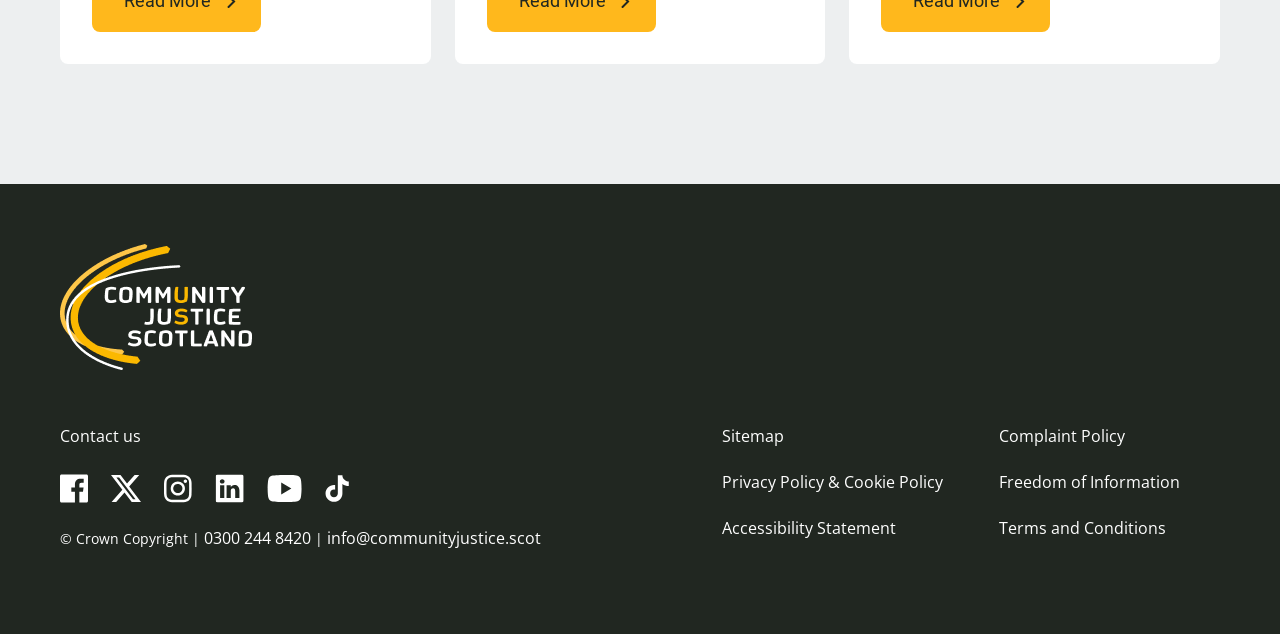What is the phone number to contact?
Please craft a detailed and exhaustive response to the question.

I found the phone number by looking at the bottom of the page, where it says '0300 244 8420' next to the 'Contact us' link.